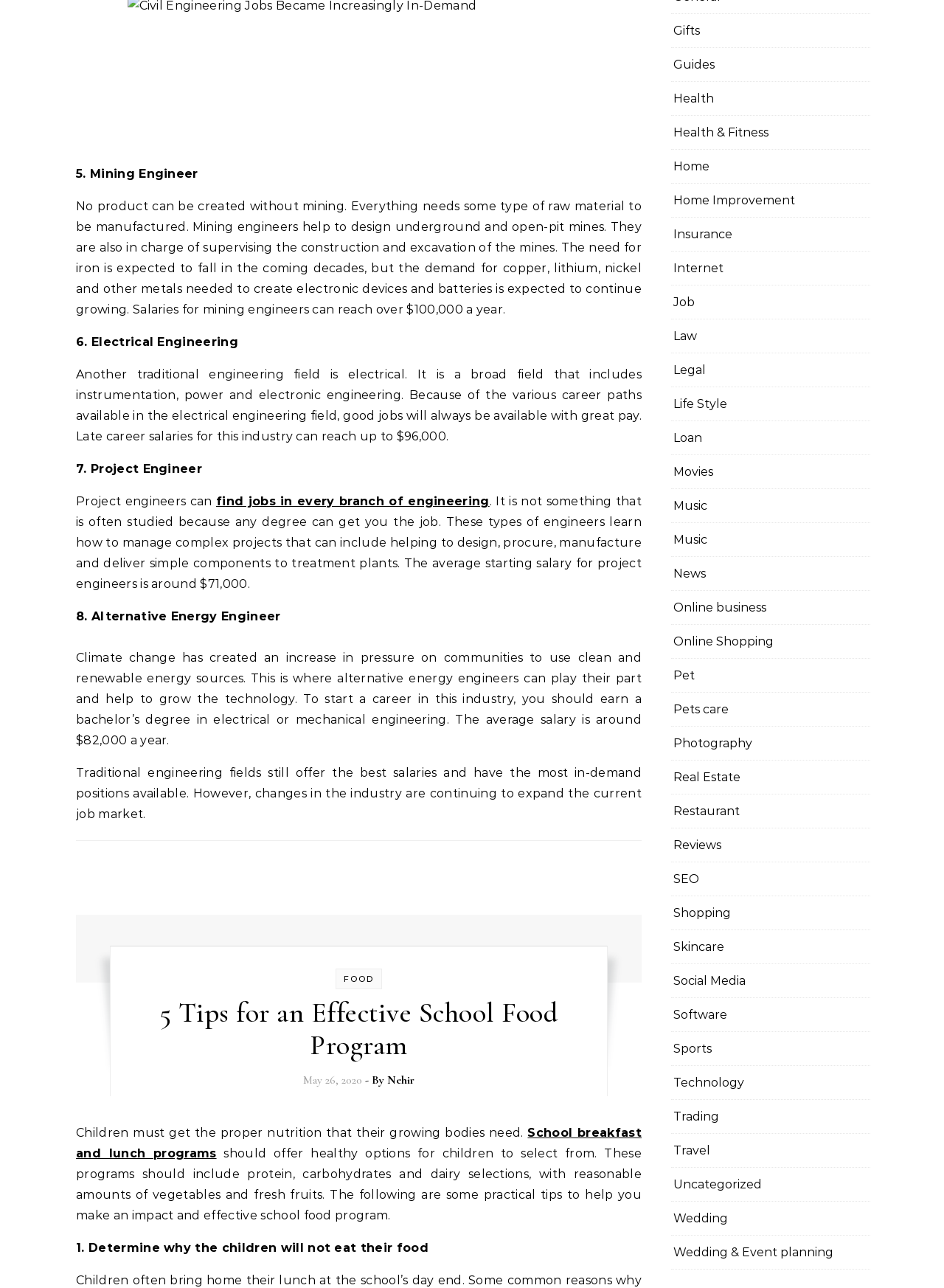Please locate the bounding box coordinates of the element that should be clicked to achieve the given instruction: "Learn about 'Alternative Energy Engineer'".

[0.08, 0.473, 0.297, 0.484]